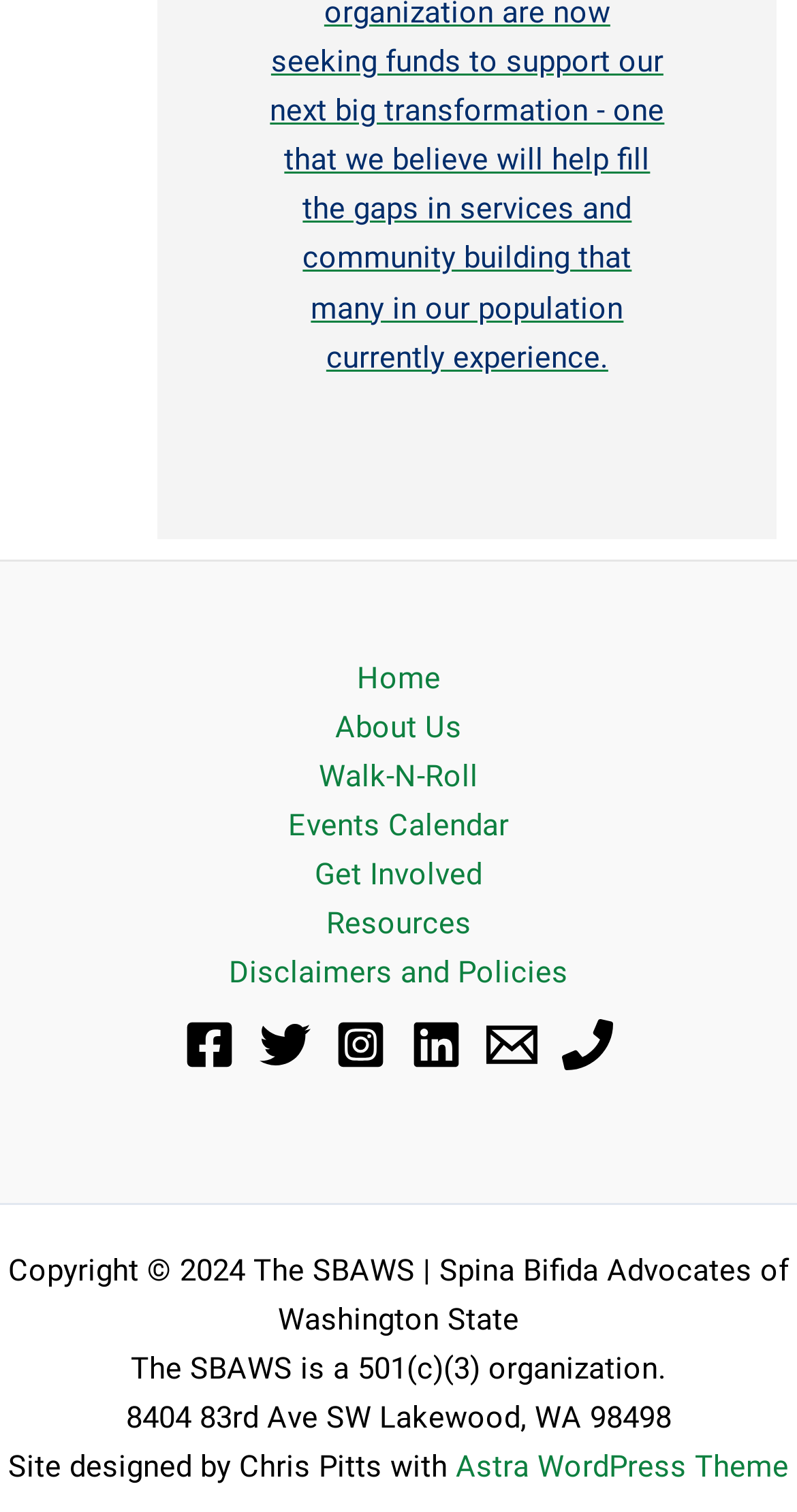Specify the bounding box coordinates for the region that must be clicked to perform the given instruction: "Learn about Walk-N-Roll".

[0.349, 0.497, 0.651, 0.529]